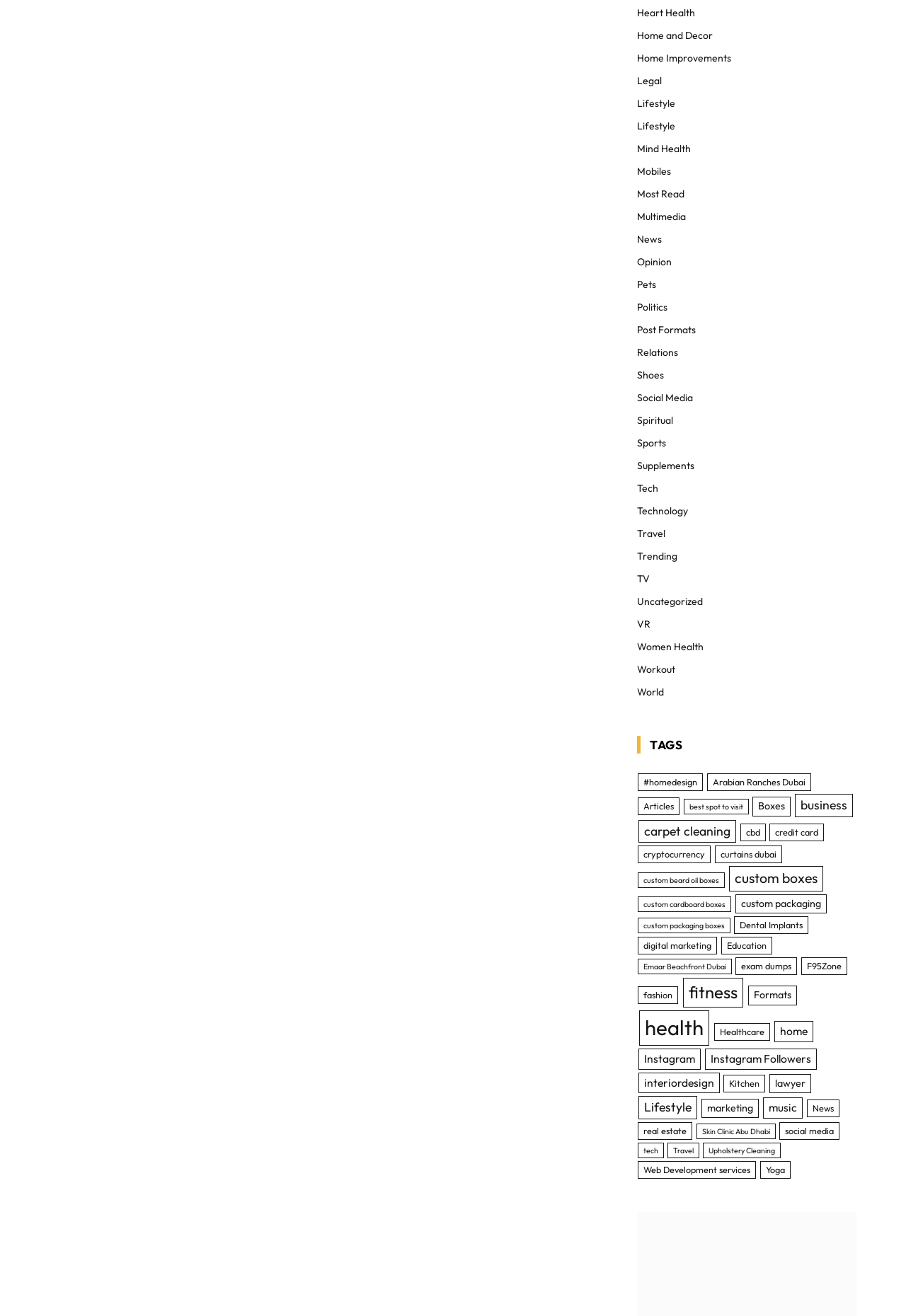What is the category of 'Heart Health'?
Provide a concise answer using a single word or phrase based on the image.

Link